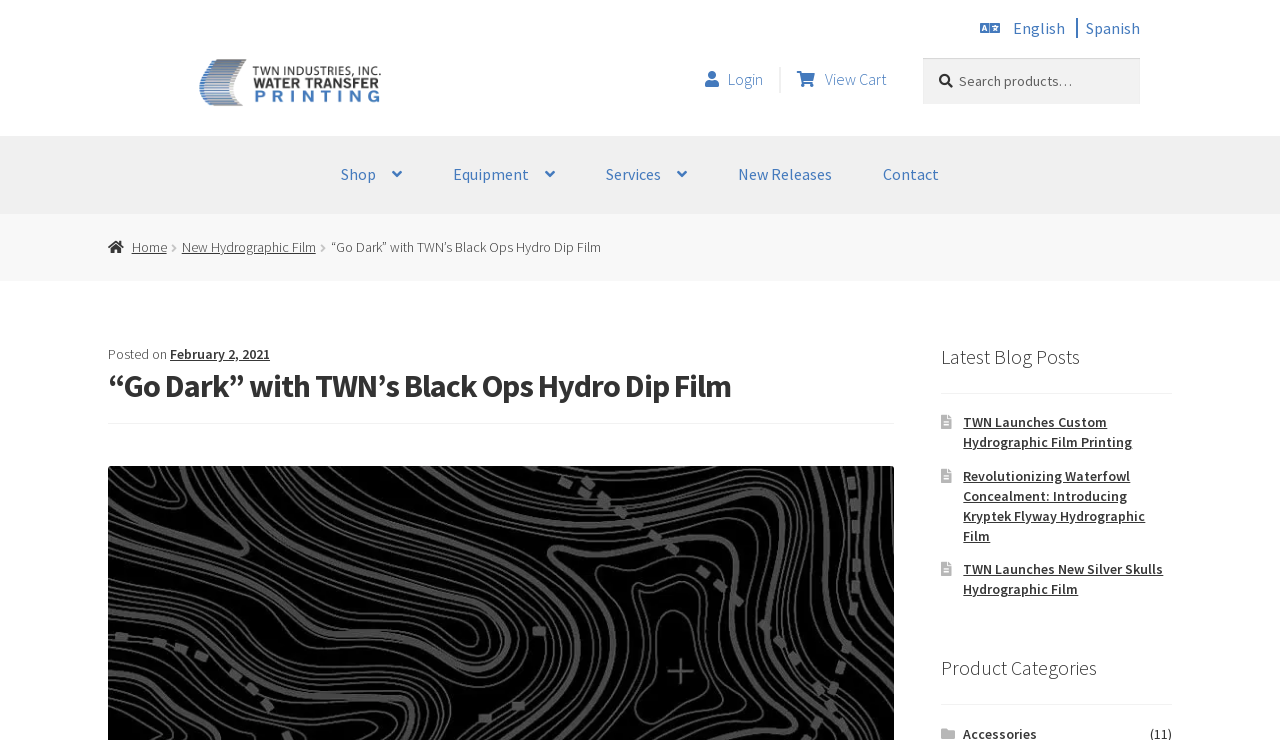Kindly provide the bounding box coordinates of the section you need to click on to fulfill the given instruction: "Go to the 'Online Party – 6 Steps Into A Successful Online Party' post".

None